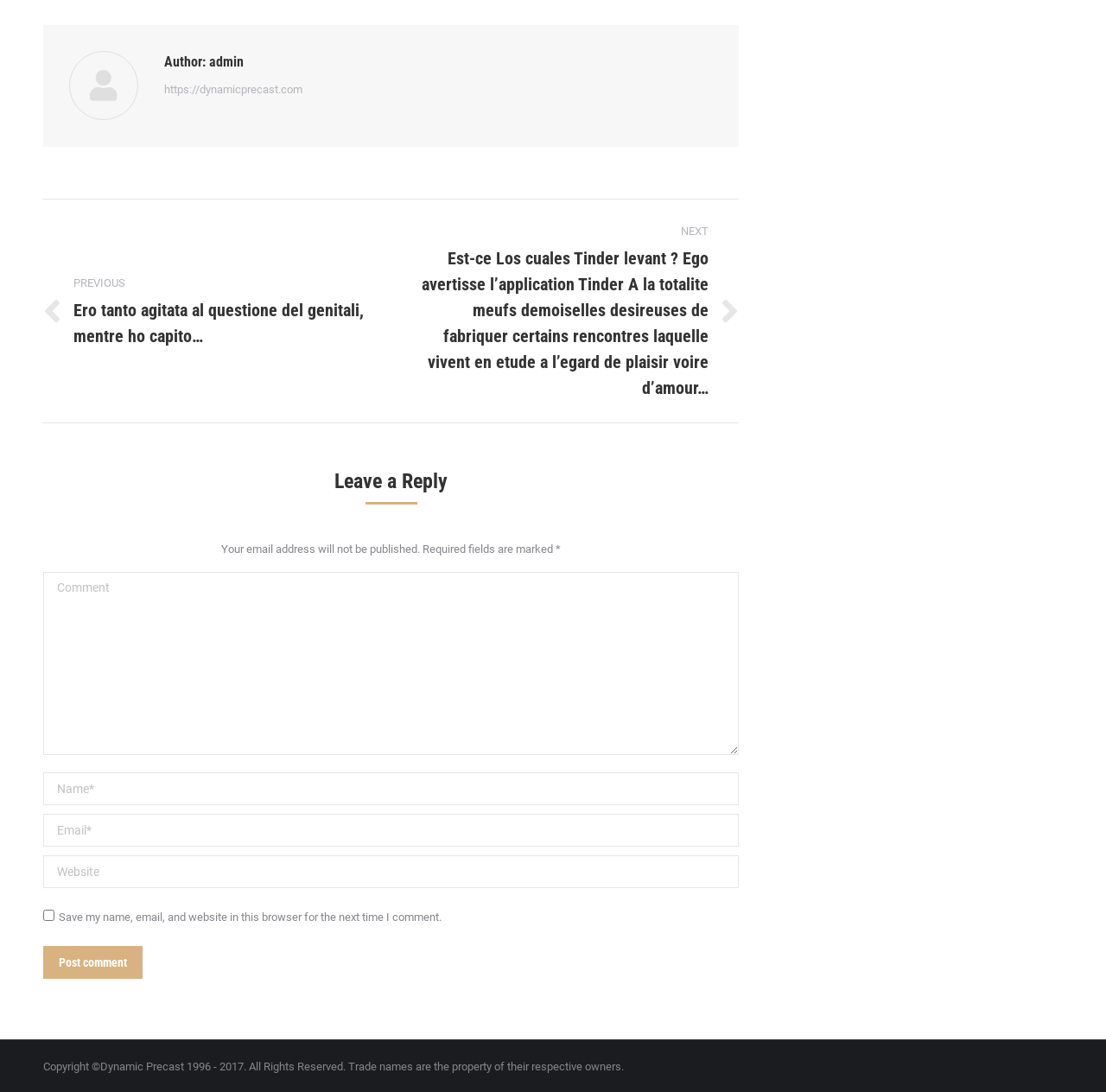Who is the author of the current post?
Could you give a comprehensive explanation in response to this question?

The author of the current post is mentioned at the top of the webpage, where it says 'Author: admin'.